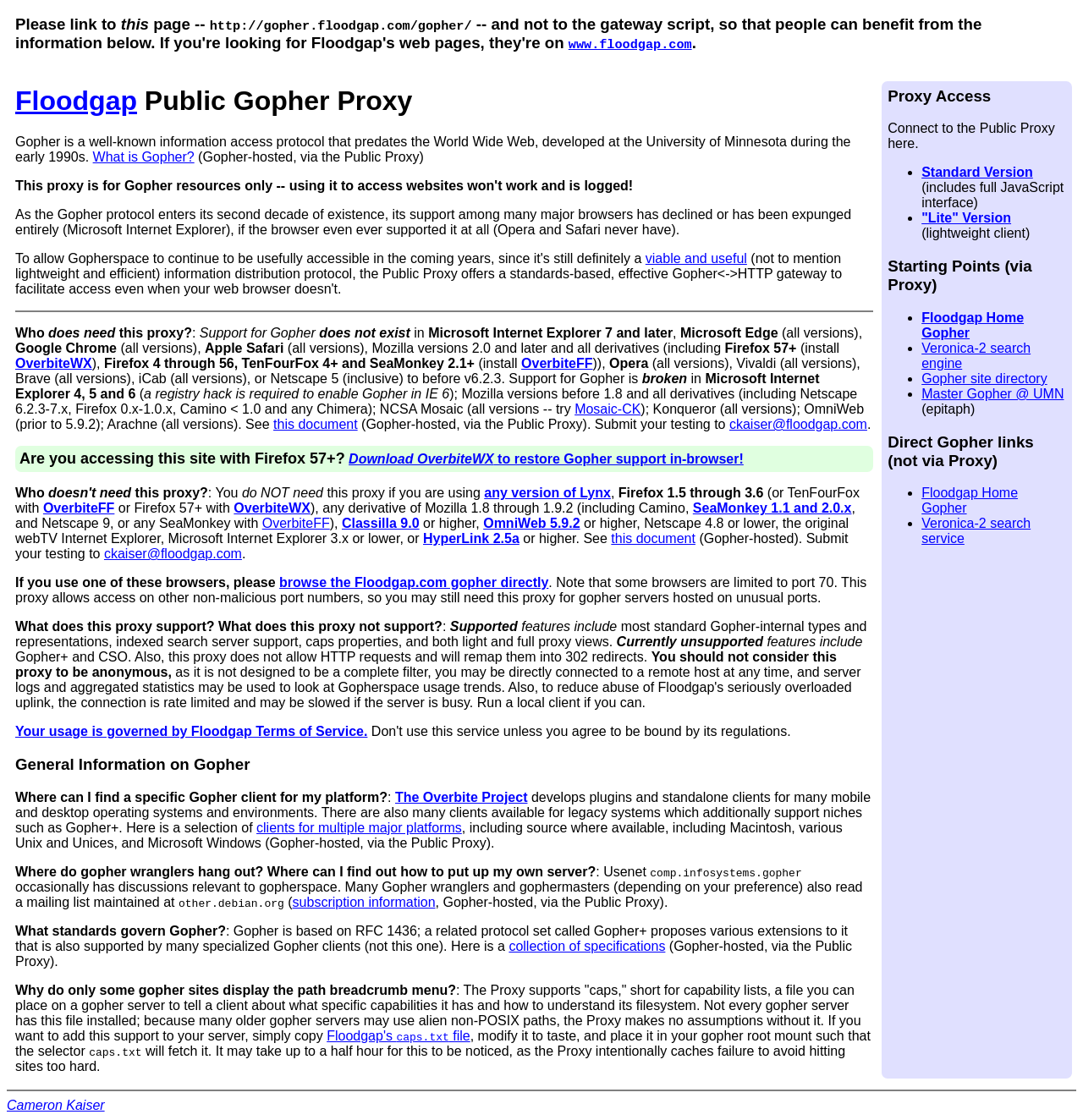Which browsers do not need this proxy?
Please give a detailed and elaborate answer to the question.

According to the webpage, users do not need this proxy if they are using any version of Lynx, Firefox 1.5 through 3.6, or other specific browsers and their derivatives.